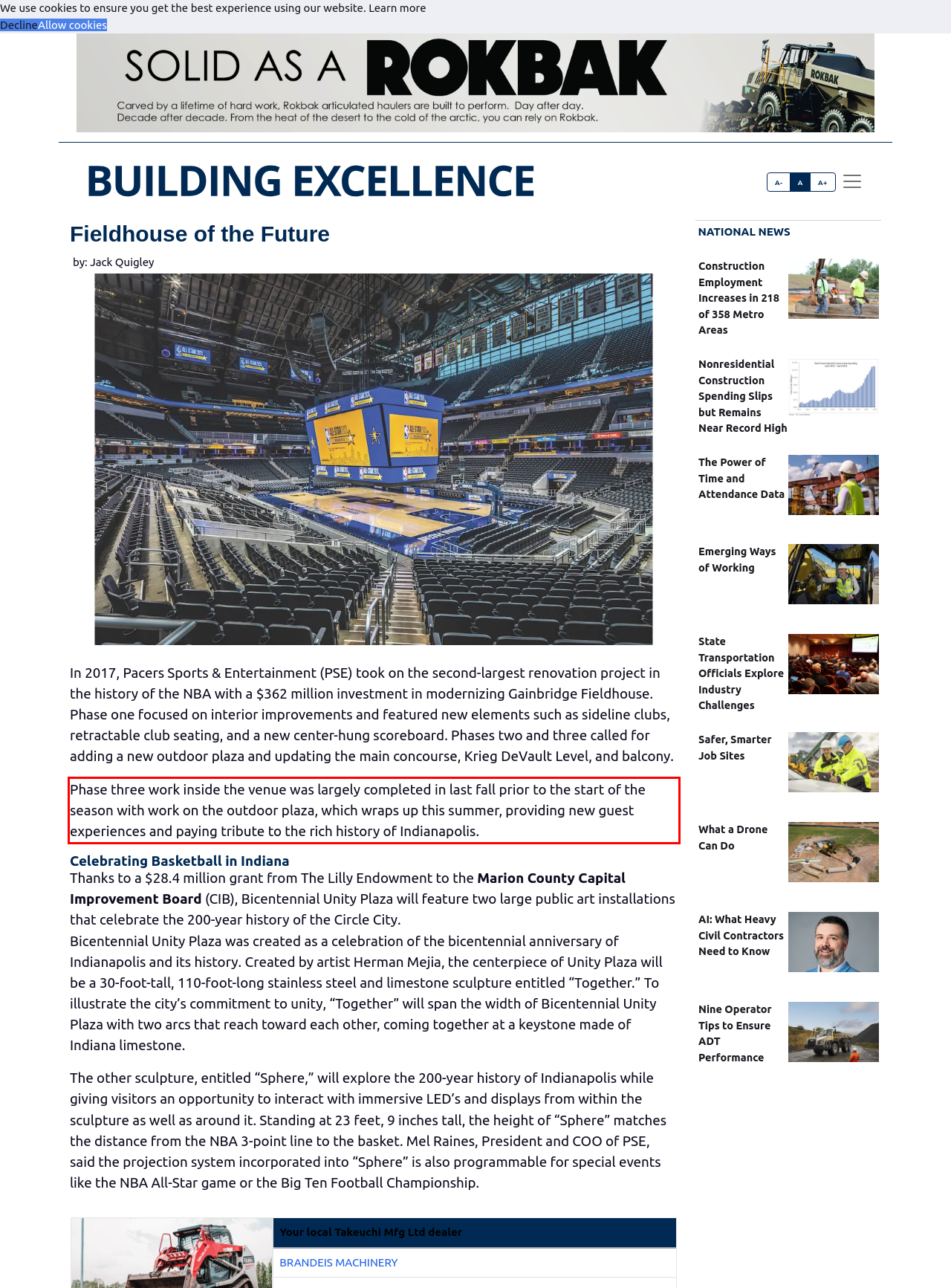Please recognize and transcribe the text located inside the red bounding box in the webpage image.

Phase three work inside the venue was largely completed in last fall prior to the start of the season with work on the outdoor plaza, which wraps up this summer, providing new guest experiences and paying tribute to the rich history of Indianapolis.